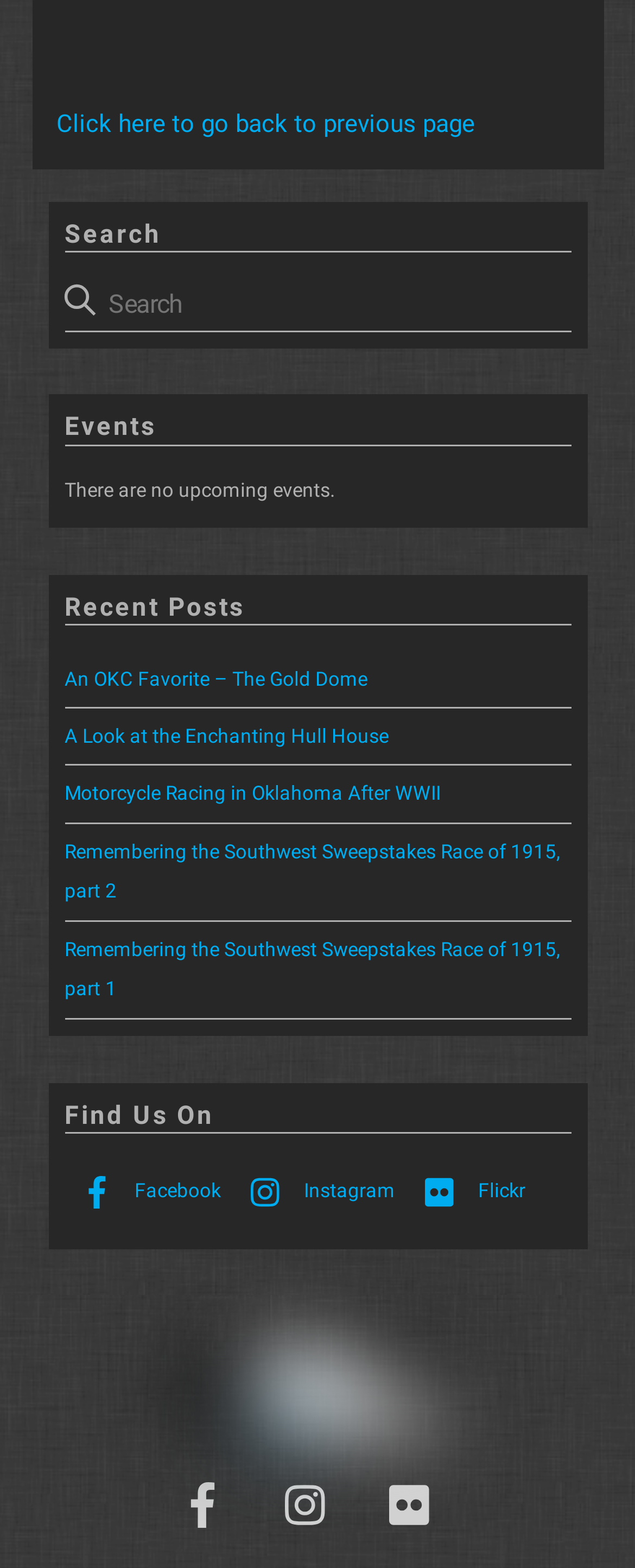Determine the bounding box coordinates for the element that should be clicked to follow this instruction: "Read about An OKC Favorite – The Gold Dome". The coordinates should be given as four float numbers between 0 and 1, in the format [left, top, right, bottom].

[0.101, 0.425, 0.578, 0.44]